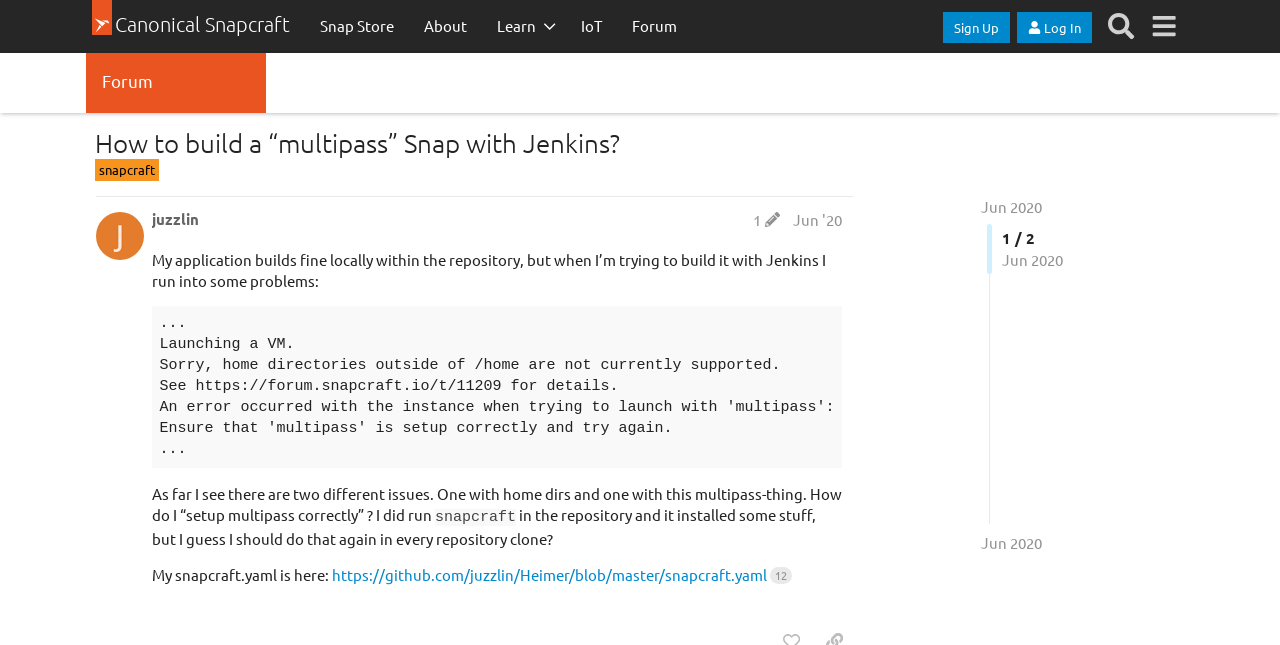Answer succinctly with a single word or phrase:
What is the username of the person who posted?

juzzlin